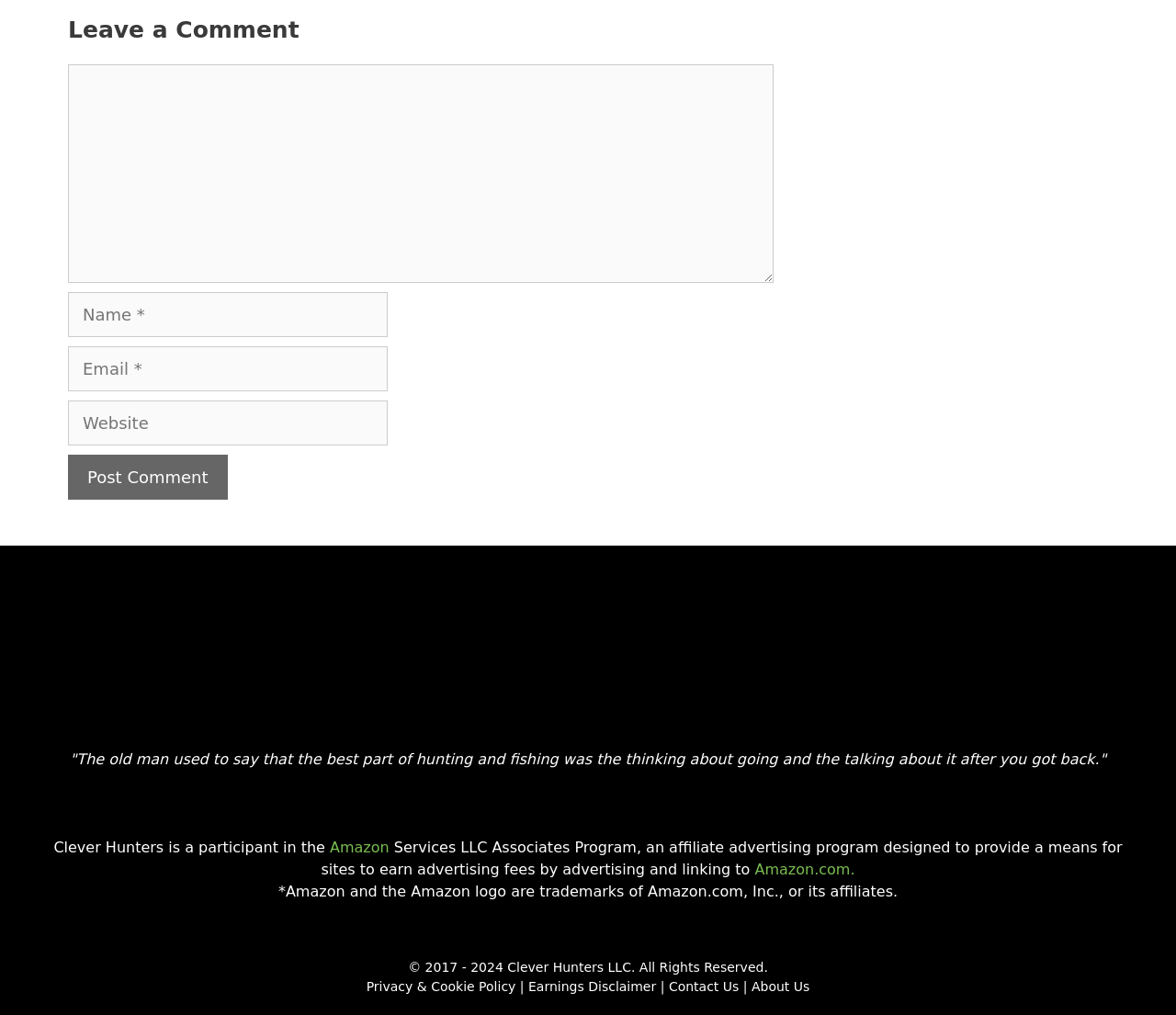Determine the bounding box coordinates of the clickable element to complete this instruction: "post a comment". Provide the coordinates in the format of four float numbers between 0 and 1, [left, top, right, bottom].

[0.058, 0.448, 0.193, 0.492]